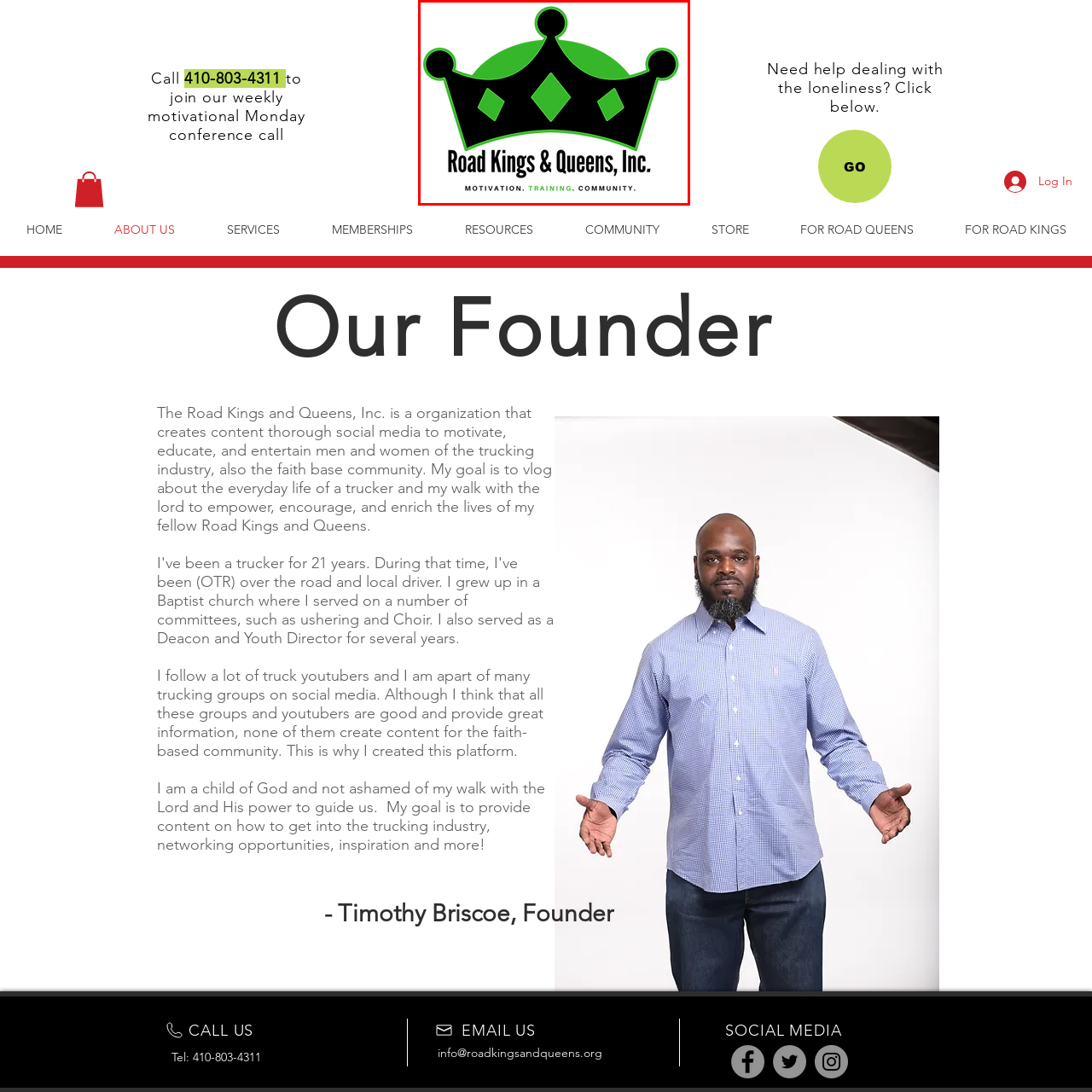Give a thorough and detailed explanation of the image enclosed by the red border.

The image features the logo of "Road Kings & Queens, Inc.," prominently displaying a stylized black crown adorned with green diamonds on its face. This logo symbolizes the organization's mission of empowerment within the trucking industry and the faith-based community. Beneath the crown, the name "Road Kings & Queens, Inc." is inscribed, accompanied by the words "MOTIVATION. TRAINING. COMMUNITY." These elements reflect the organization's commitment to fostering a supportive environment that educates and uplifts individuals in the trucking sector. The vibrant green and striking black colors enhance the logo's visibility and appeal, embodying the dynamism and strength of the community it serves.